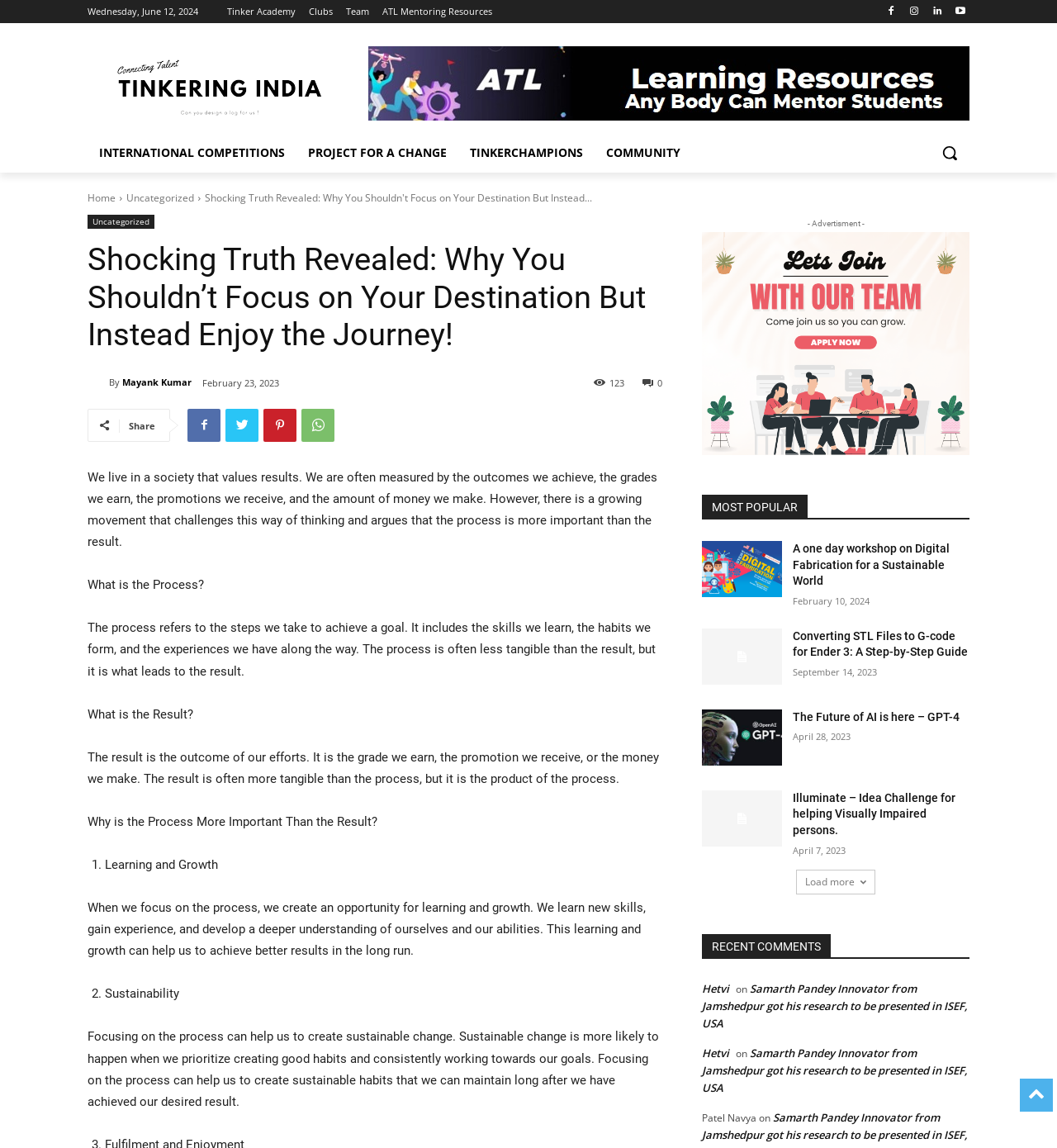Can you find the bounding box coordinates for the element to click on to achieve the instruction: "View the 'INTERNATIONAL COMPETITIONS' page"?

[0.083, 0.116, 0.28, 0.15]